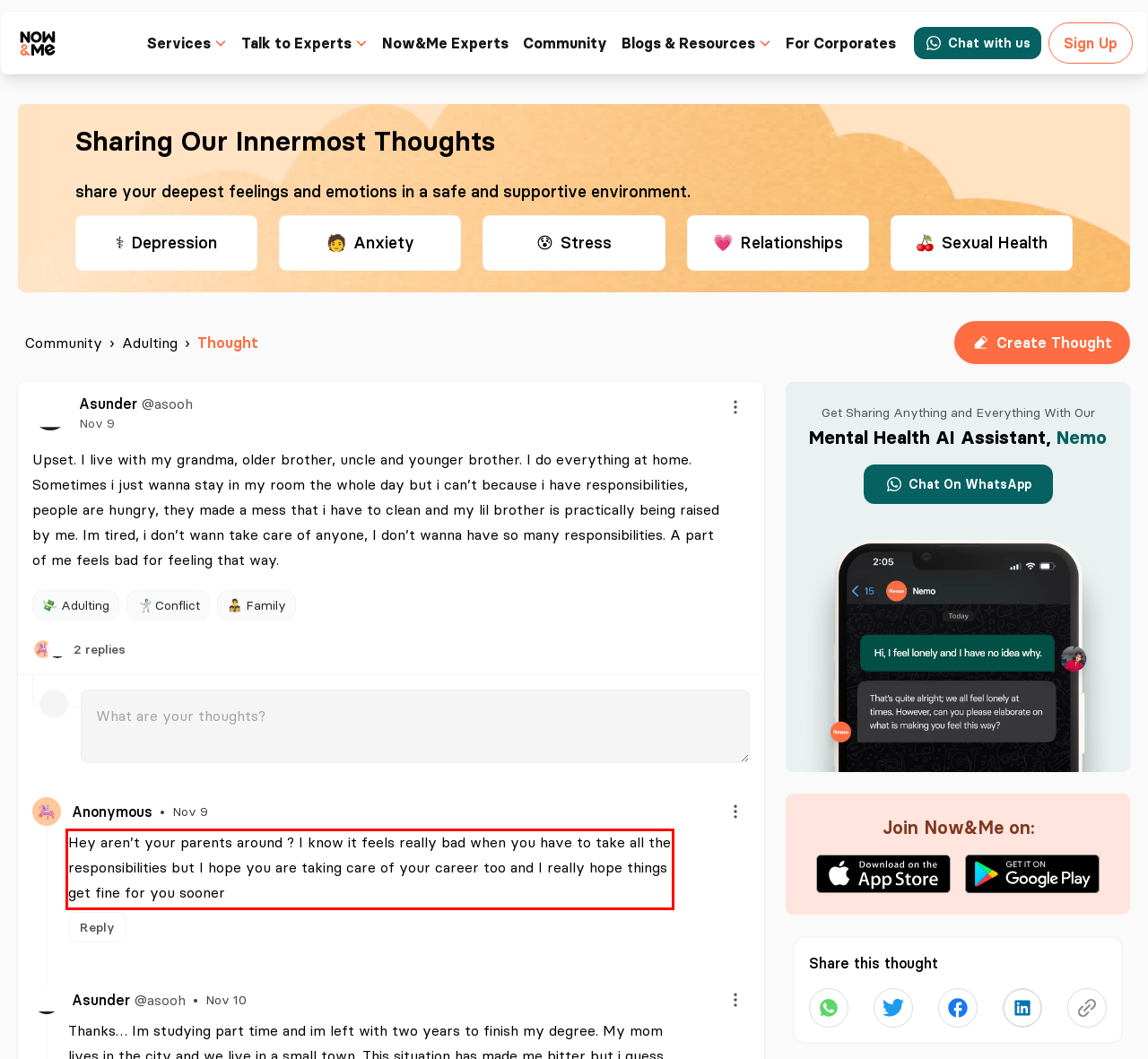You have a screenshot of a webpage with a UI element highlighted by a red bounding box. Use OCR to obtain the text within this highlighted area.

Hey aren’t your parents around ? I know it feels really bad when you have to take all the responsibilities but I hope you are taking care of your career too and I really hope things get fine for you sooner